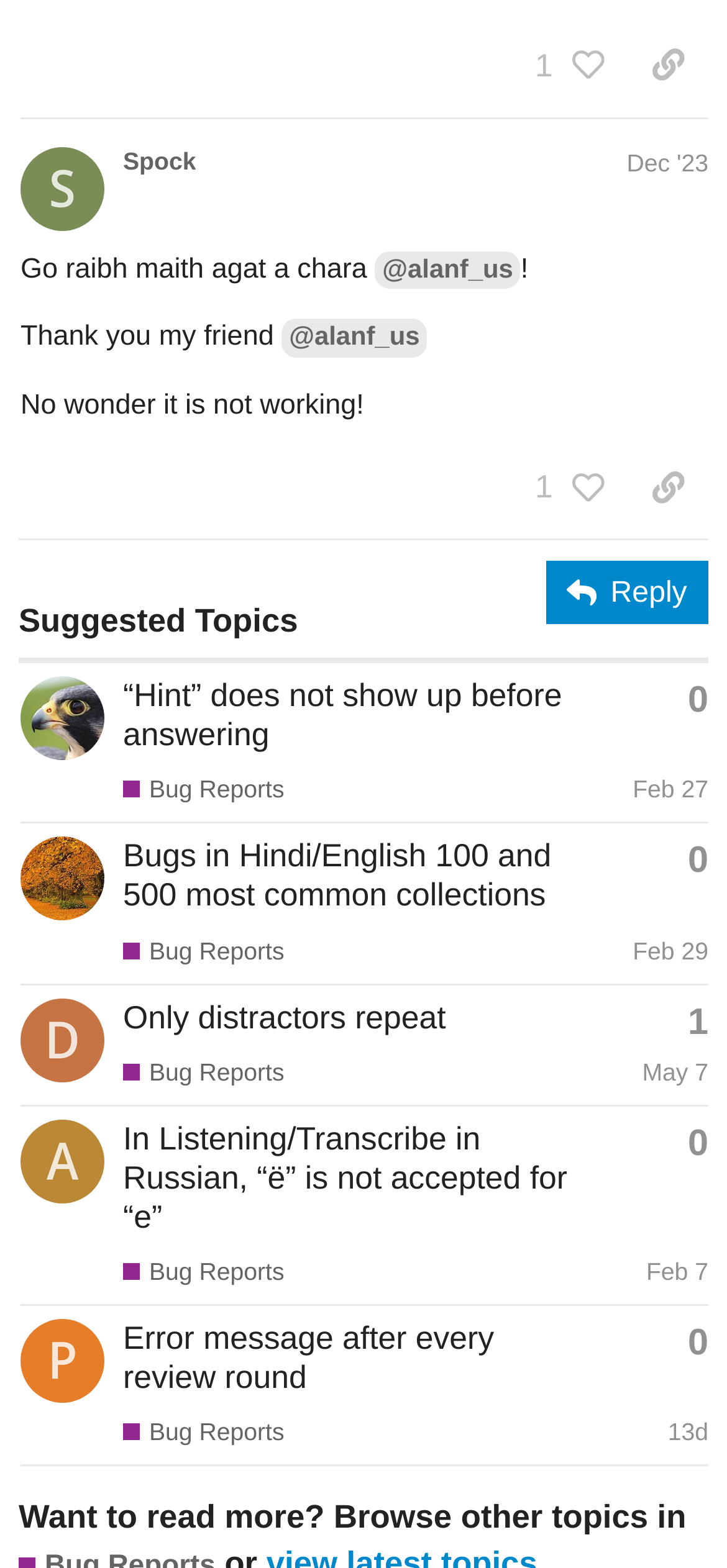Show the bounding box coordinates for the element that needs to be clicked to execute the following instruction: "View suggested topic '“Hint” does not show up before answering'". Provide the coordinates in the form of four float numbers between 0 and 1, i.e., [left, top, right, bottom].

[0.169, 0.432, 0.773, 0.48]